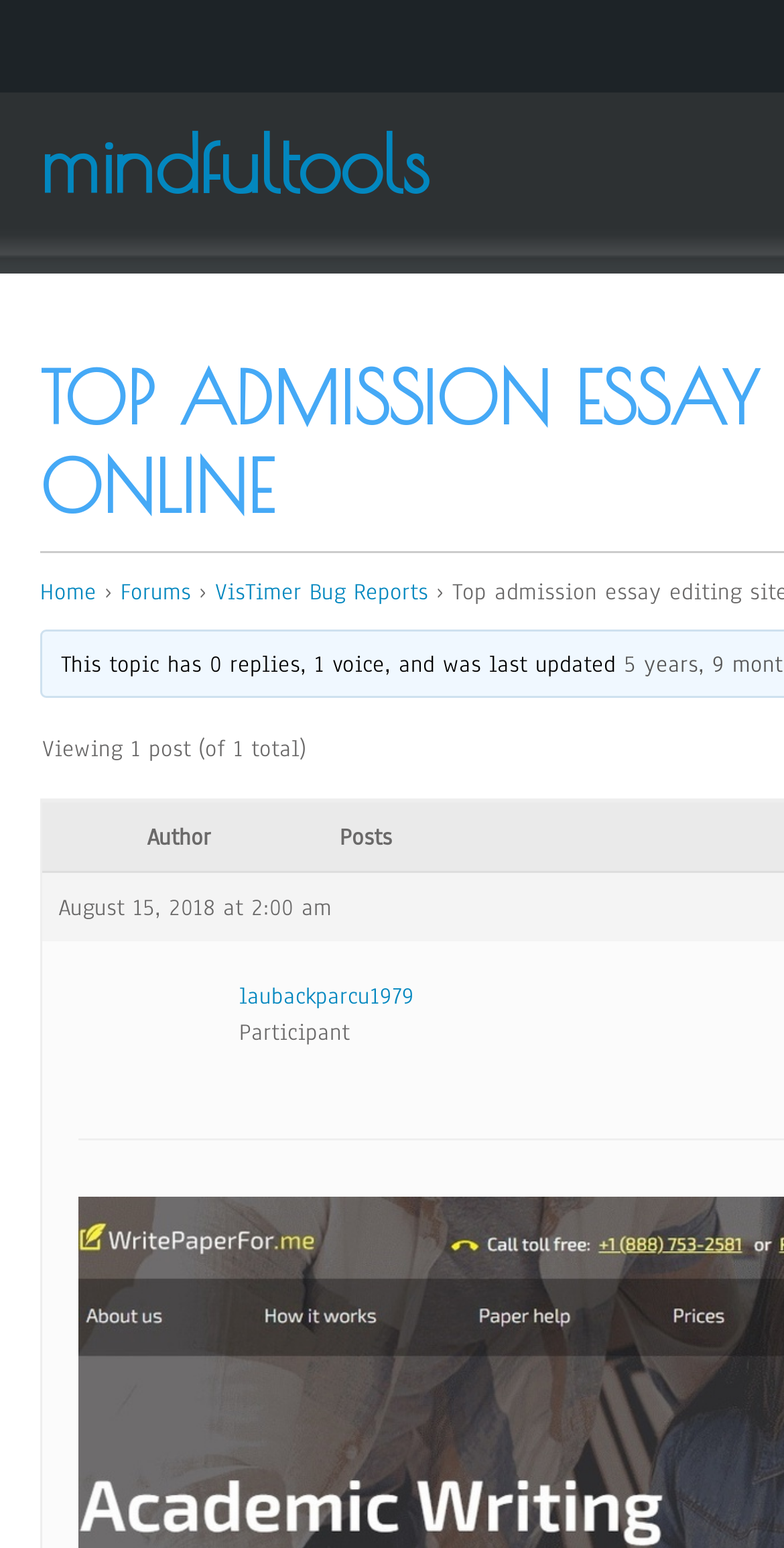Carefully observe the image and respond to the question with a detailed answer:
How many posts are being viewed?

I found the answer by looking at the text 'Viewing 1 post (of 1 total)' which indicates that one post is being viewed.